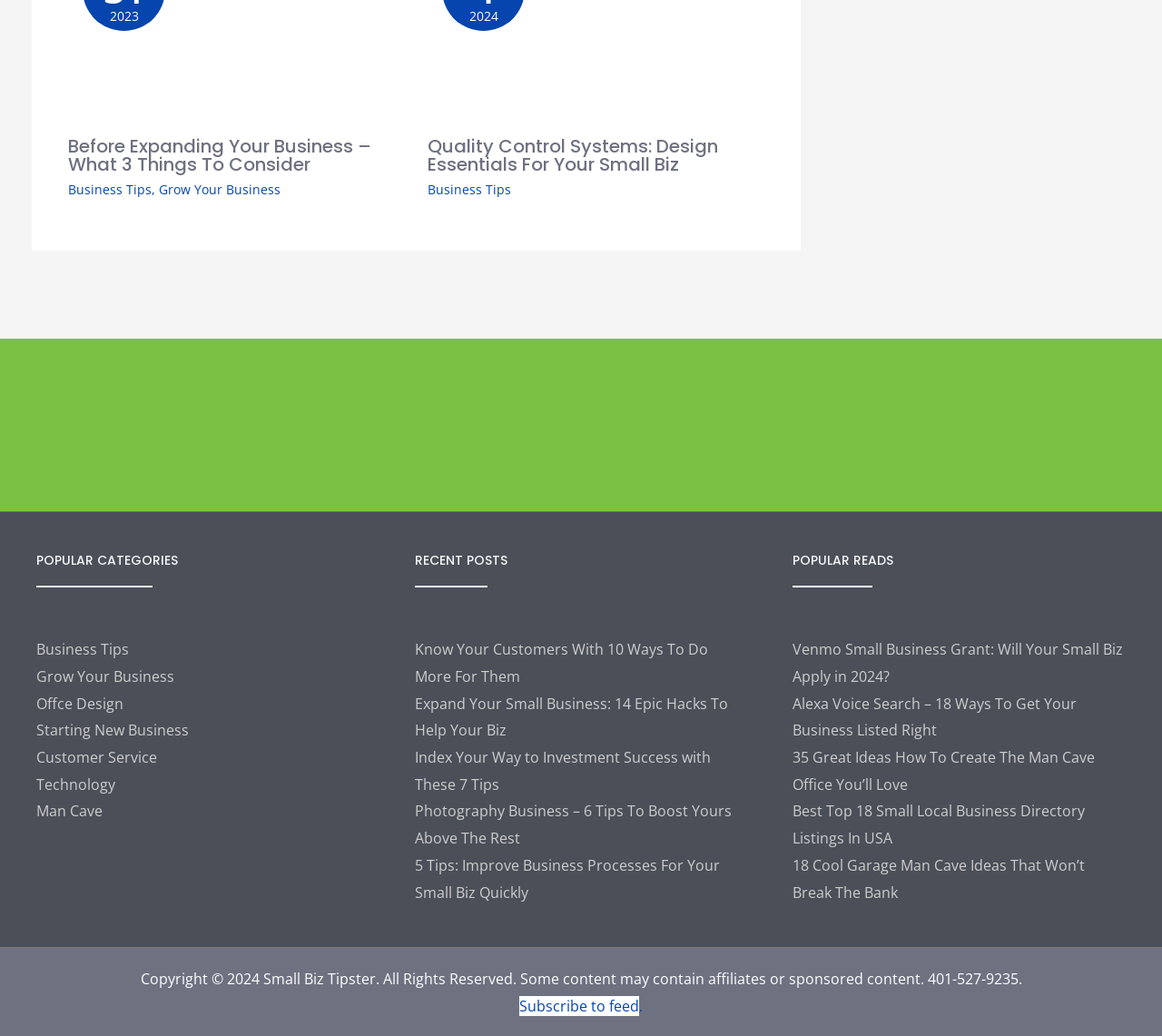Please find the bounding box coordinates of the element that you should click to achieve the following instruction: "Explore the B2B Blogs - OnToplist.com website". The coordinates should be presented as four float numbers between 0 and 1: [left, top, right, bottom].

[0.383, 0.399, 0.617, 0.419]